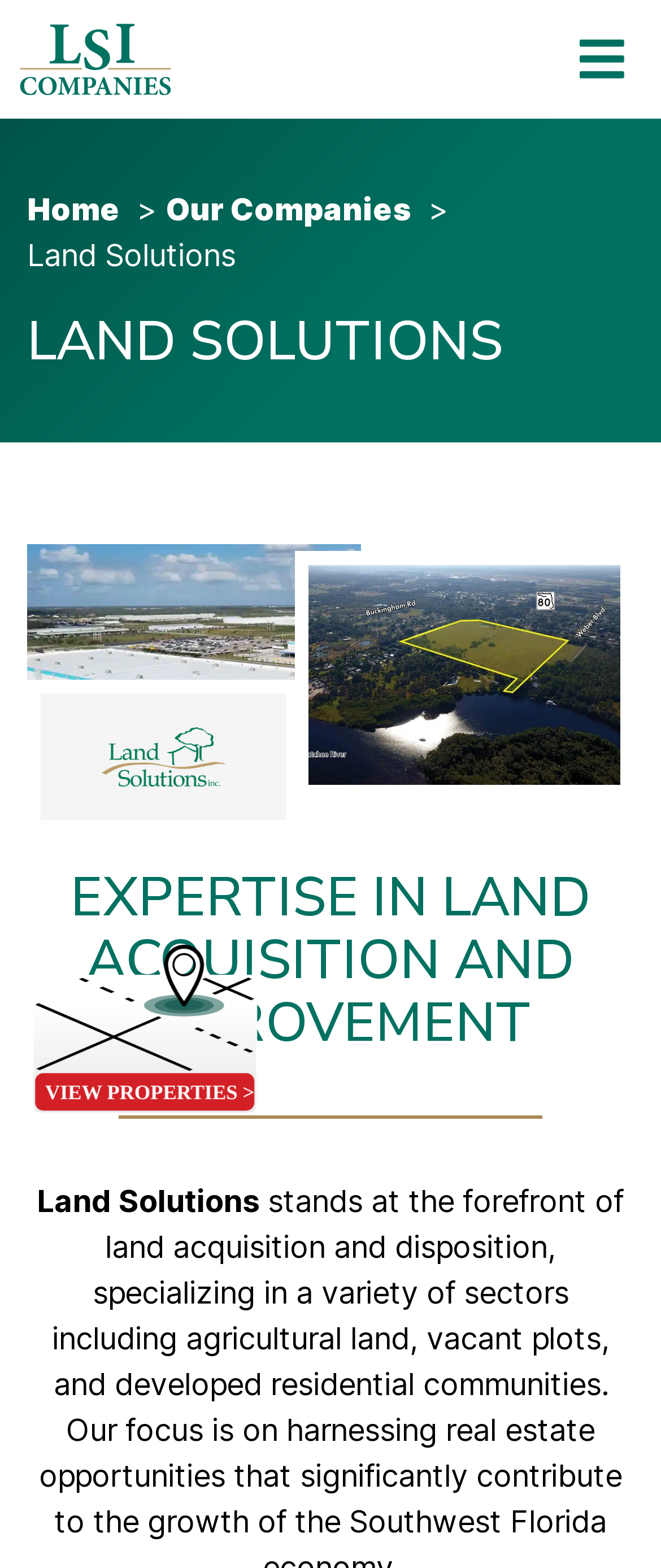Using the given description, provide the bounding box coordinates formatted as (top-left x, top-left y, bottom-right x, bottom-right y), with all values being floating point numbers between 0 and 1. Description: alt="LSI Companies Logo Green"

[0.026, 0.013, 0.263, 0.063]